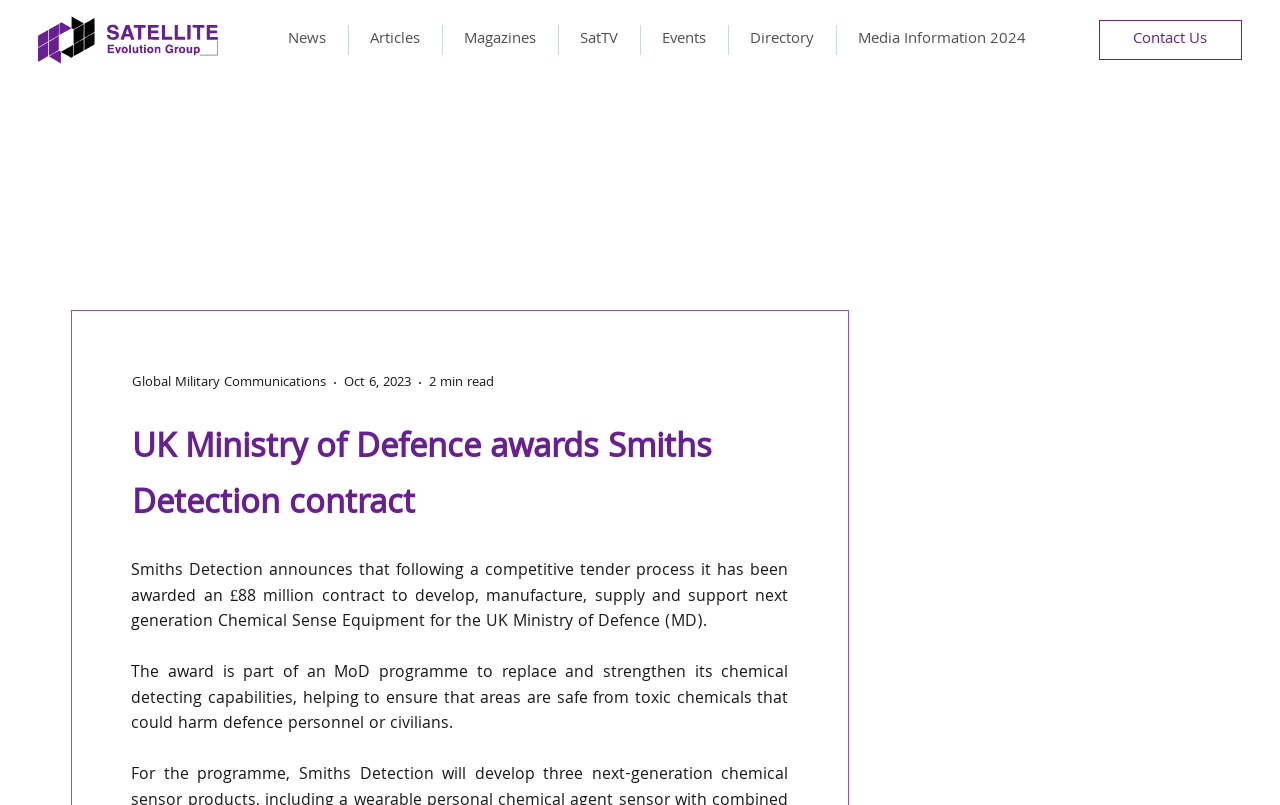What is the value of the contract awarded?
Refer to the screenshot and answer in one word or phrase.

£88 million